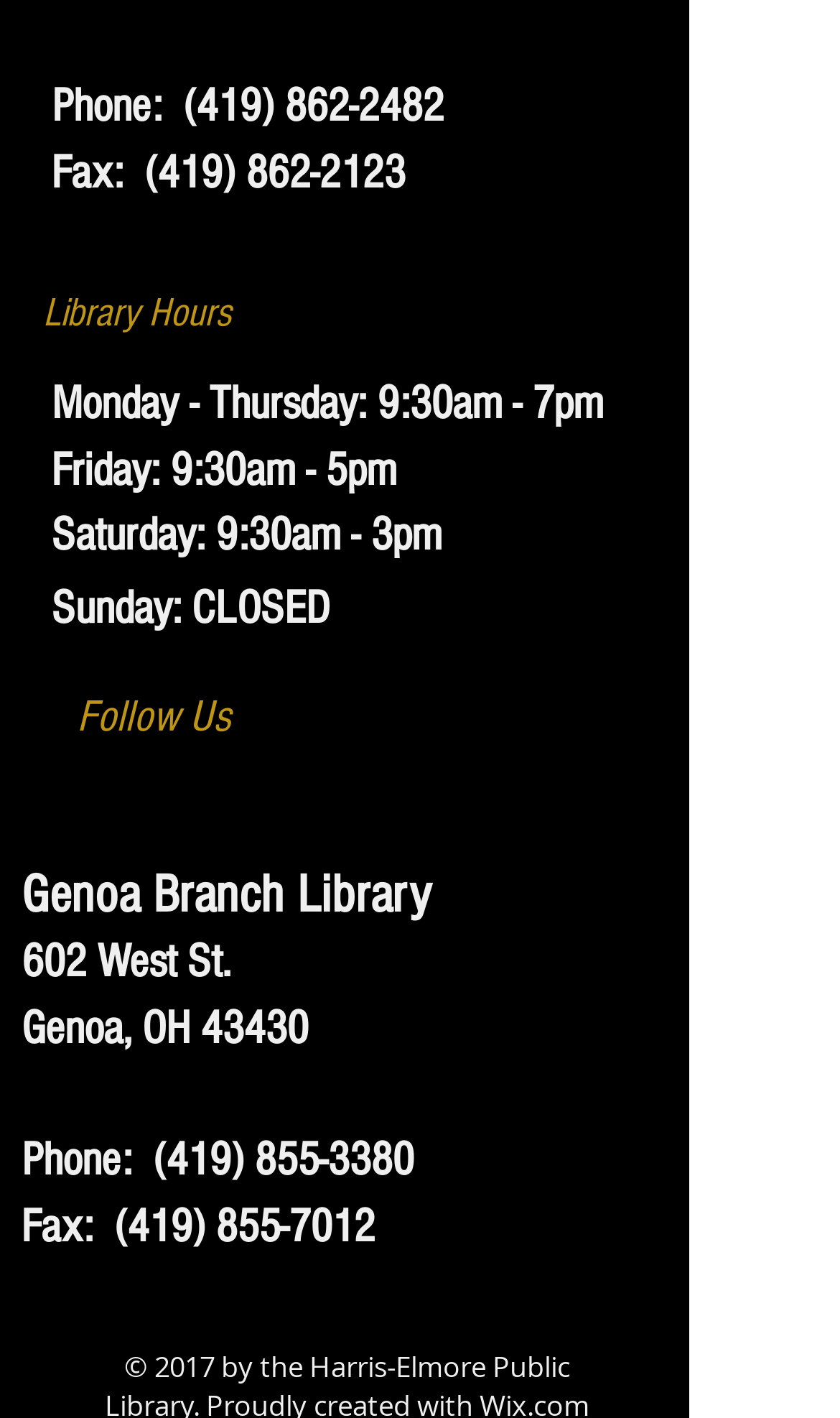Find the bounding box of the element with the following description: "Unsubscribe". The coordinates must be four float numbers between 0 and 1, formatted as [left, top, right, bottom].

None